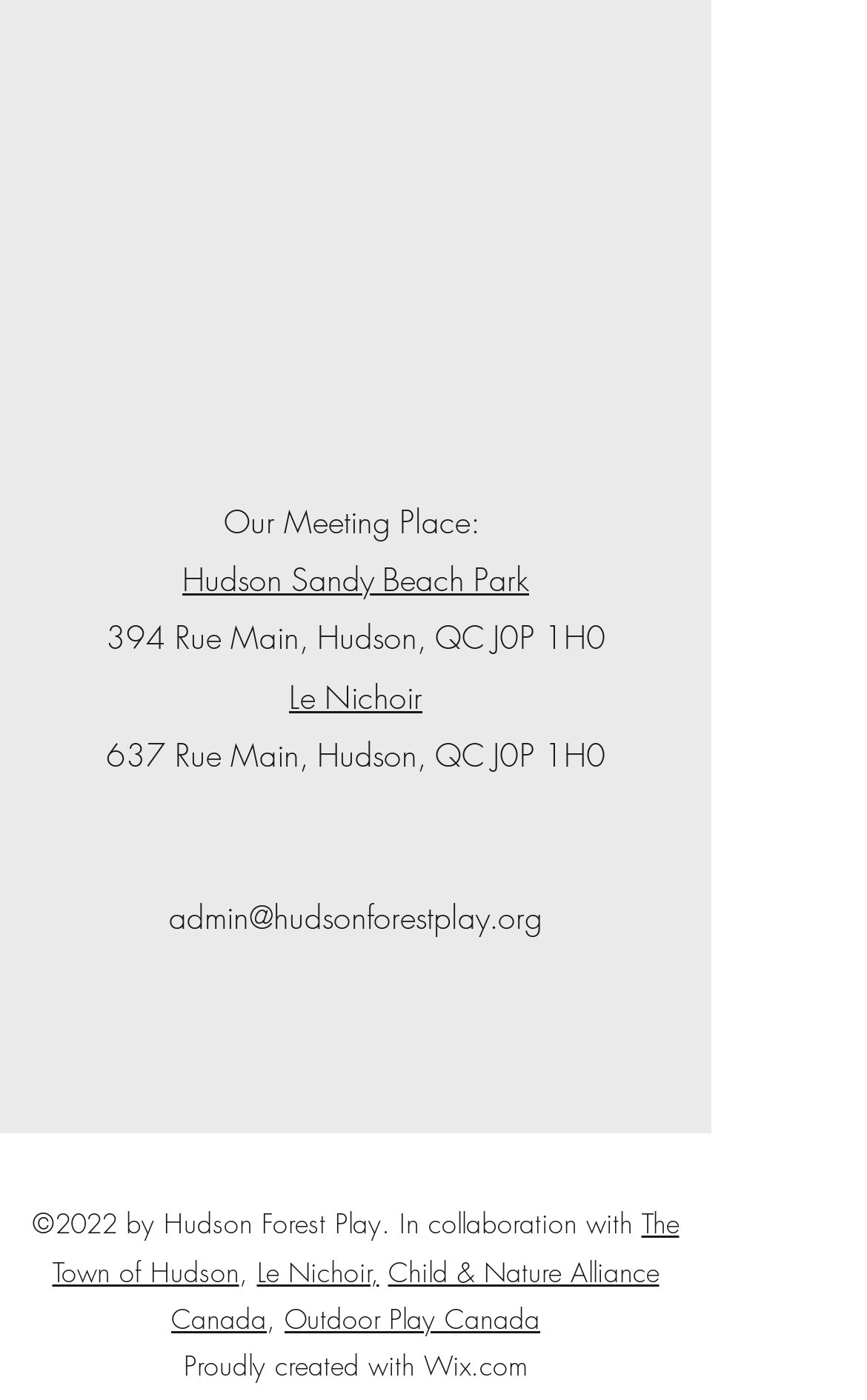Determine the bounding box for the UI element that matches this description: "Child & Nature Alliance Canada".

[0.197, 0.894, 0.76, 0.956]